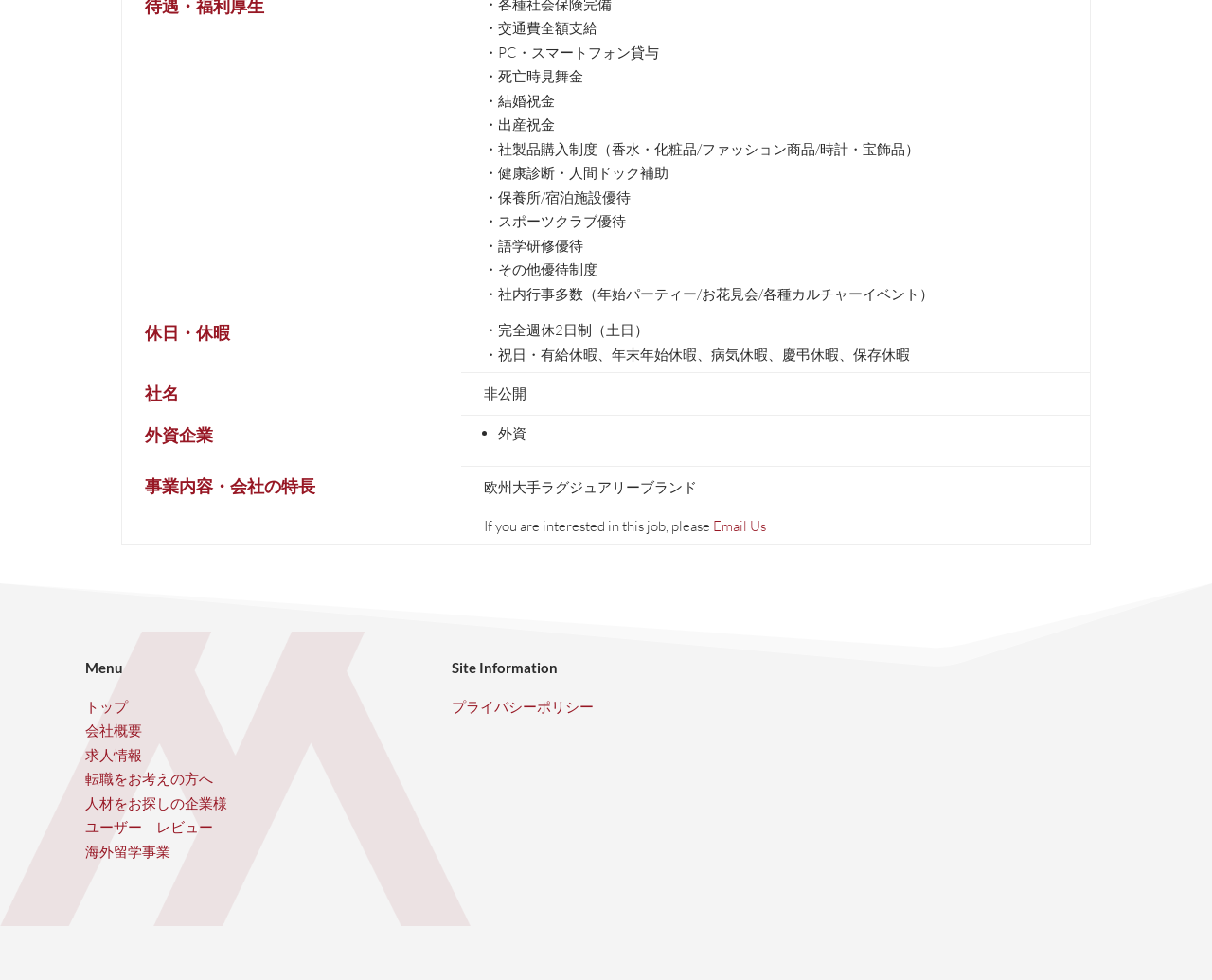Find the bounding box of the web element that fits this description: "転職をお考えの方へ".

[0.07, 0.786, 0.175, 0.804]